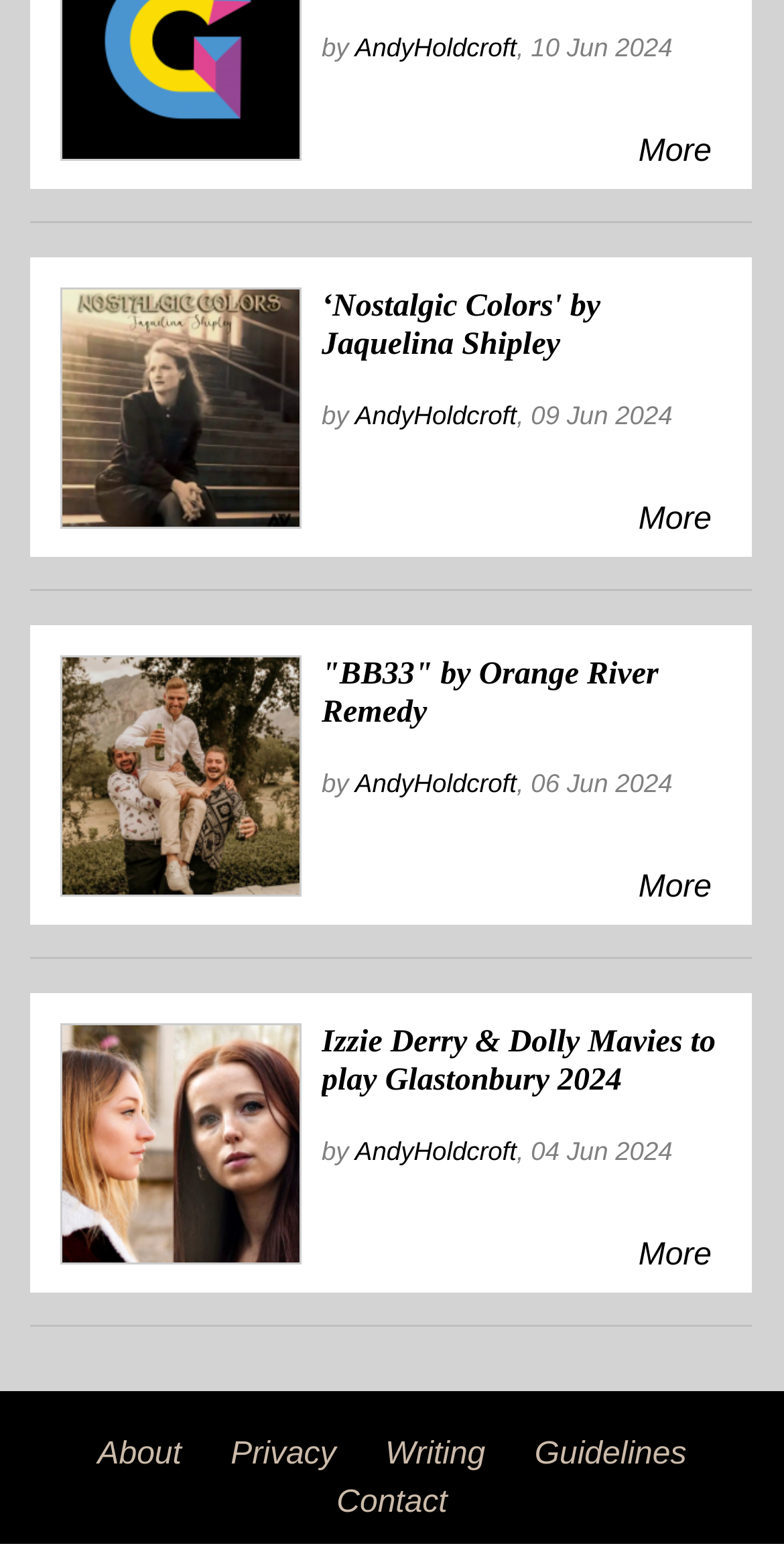Determine the bounding box of the UI element mentioned here: ""BB33" by Orange River Remedy". The coordinates must be in the format [left, top, right, bottom] with values ranging from 0 to 1.

[0.41, 0.422, 0.84, 0.468]